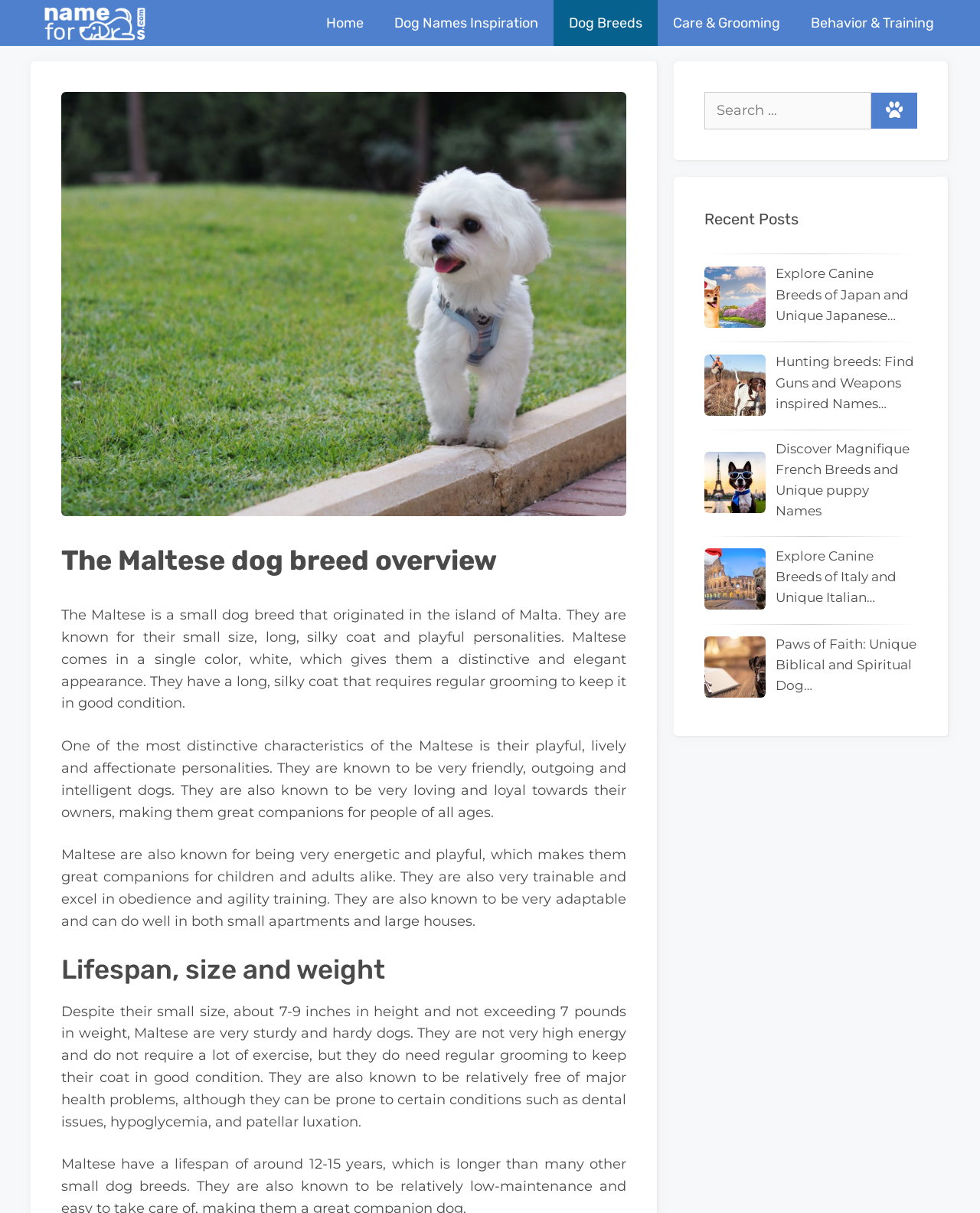What is the purpose of the search box on this webpage?
Examine the webpage screenshot and provide an in-depth answer to the question.

The search box is accompanied by the static text 'Search for:', and the webpage is about dog breeds and names. Therefore, the purpose of the search box is to search for dog names.